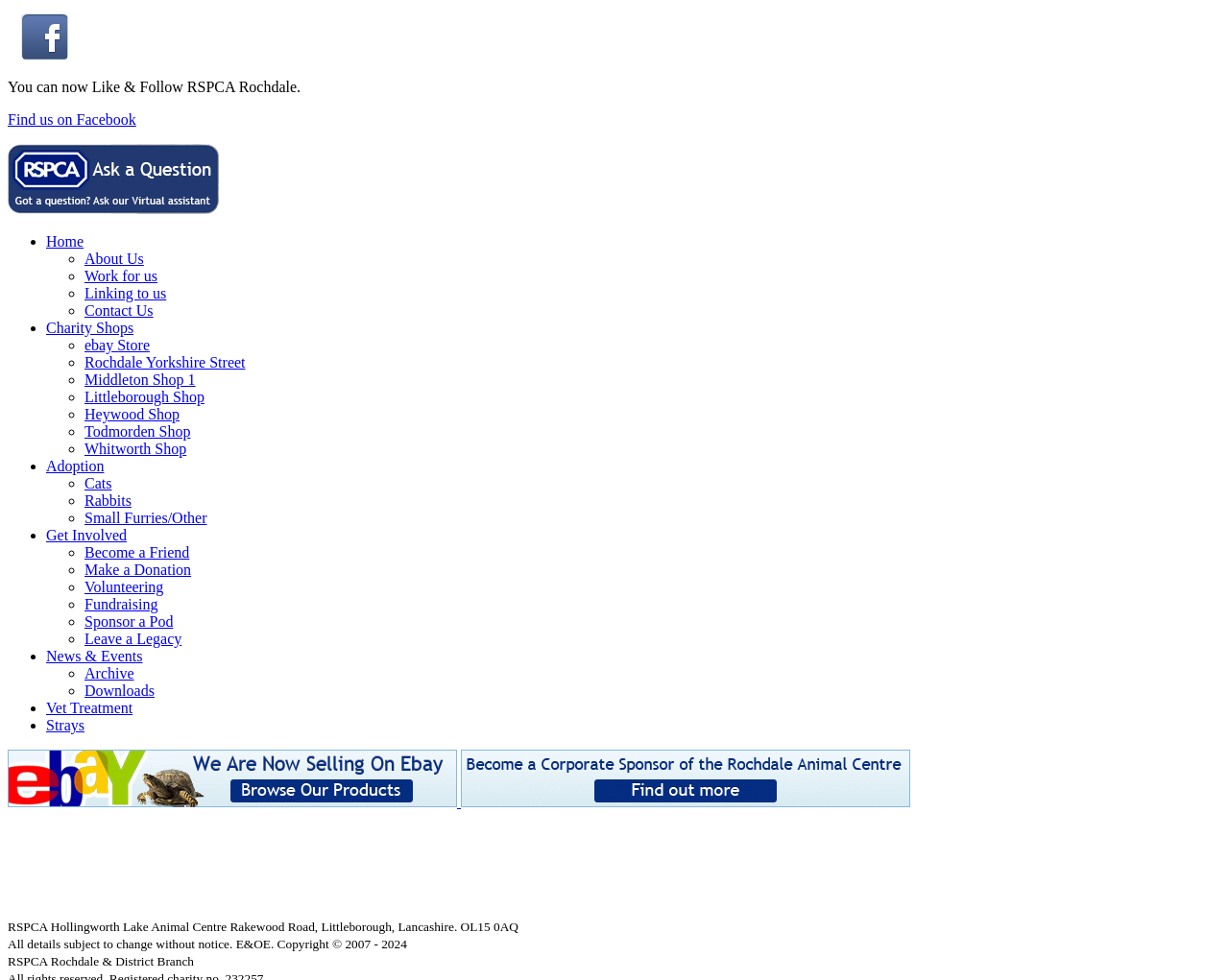What type of shops are listed on the webpage?
Answer the question with a detailed explanation, including all necessary information.

The webpage lists several shops, including 'Charity Shops', 'ebay Store', 'Rochdale Yorkshire Street', 'Middleton Shop 1', and others. These shops are likely related to the RSPCA Rochdale charity and may sell items to support the charity's cause.